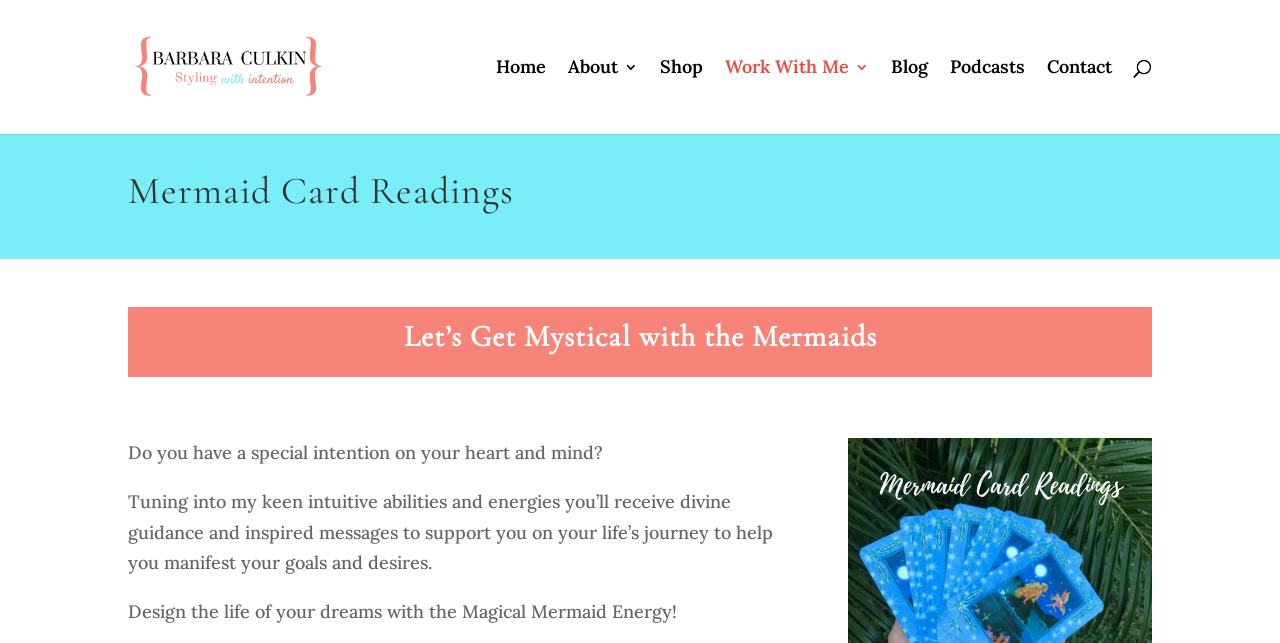What is the theme of the webpage?
Your answer should be a single word or phrase derived from the screenshot.

Mermaid Card Readings